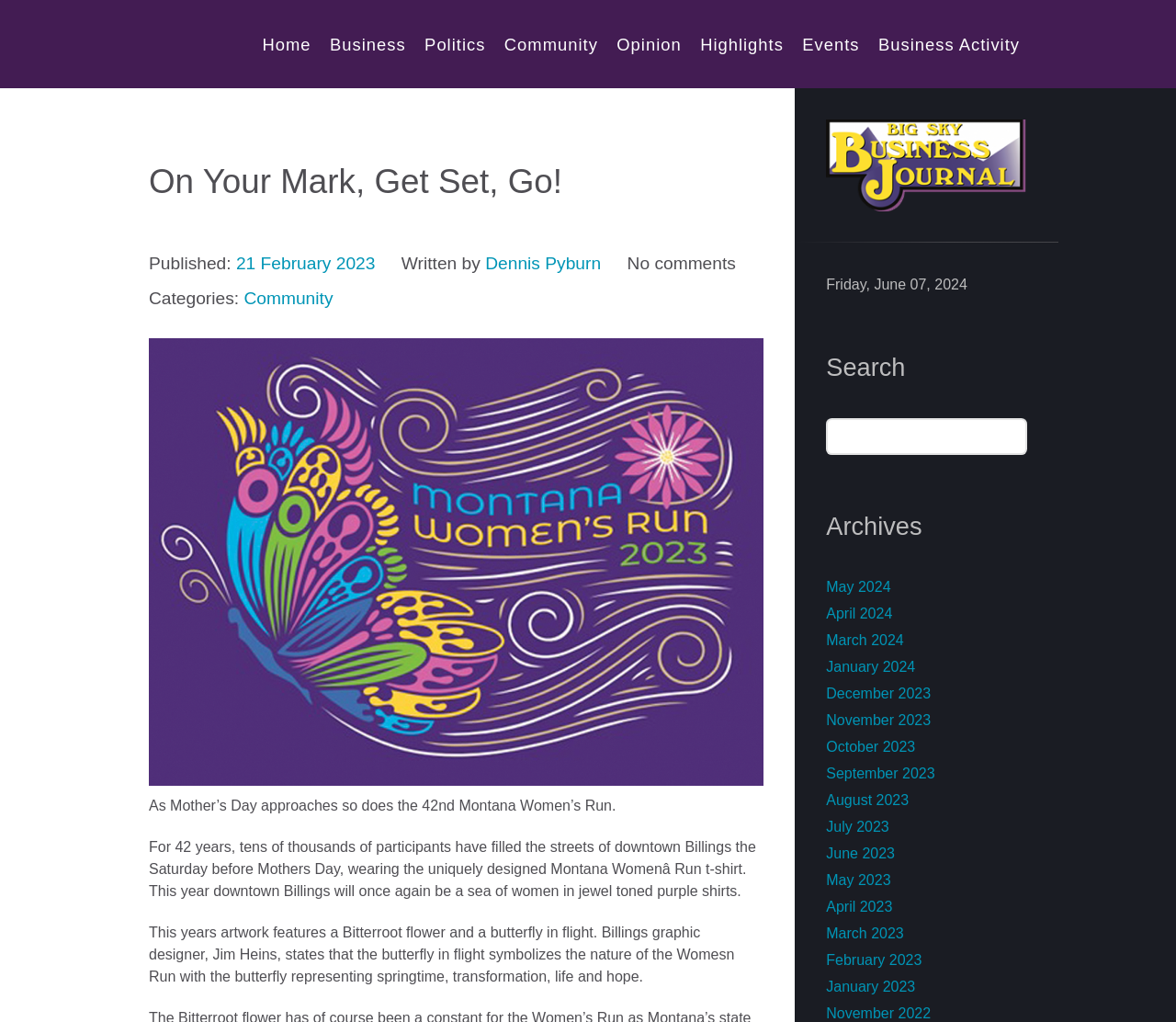Pinpoint the bounding box coordinates of the area that must be clicked to complete this instruction: "Click on the Home link".

[0.217, 0.031, 0.271, 0.055]